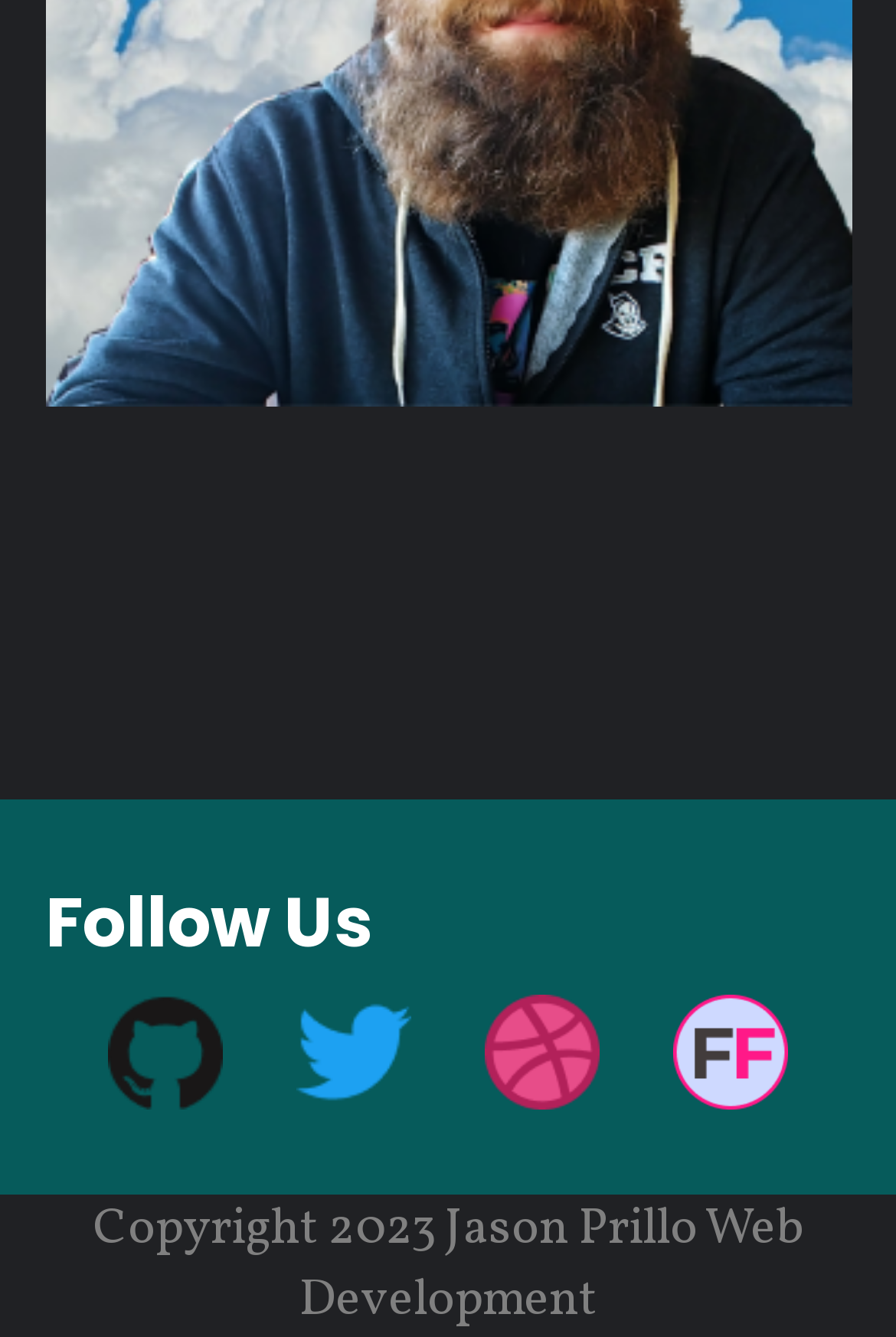Using the webpage screenshot and the element description alt="Feman Tooling Co.,Limited", determine the bounding box coordinates. Specify the coordinates in the format (top-left x, top-left y, bottom-right x, bottom-right y) with values ranging from 0 to 1.

None